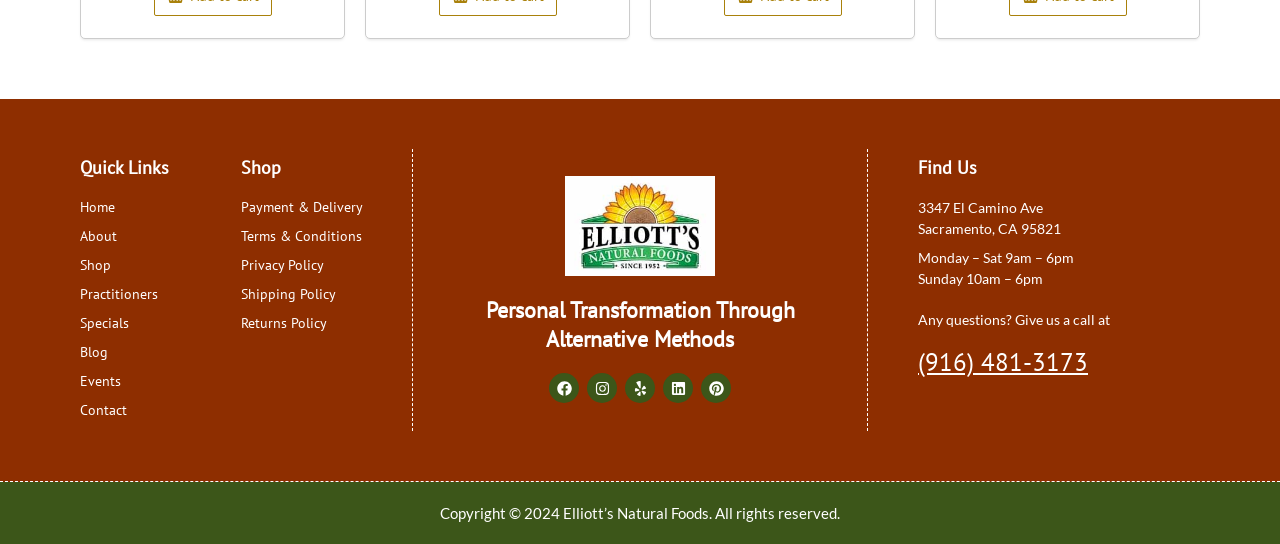Reply to the question with a single word or phrase:
What is the name of the store?

Elliott’s Natural Foods